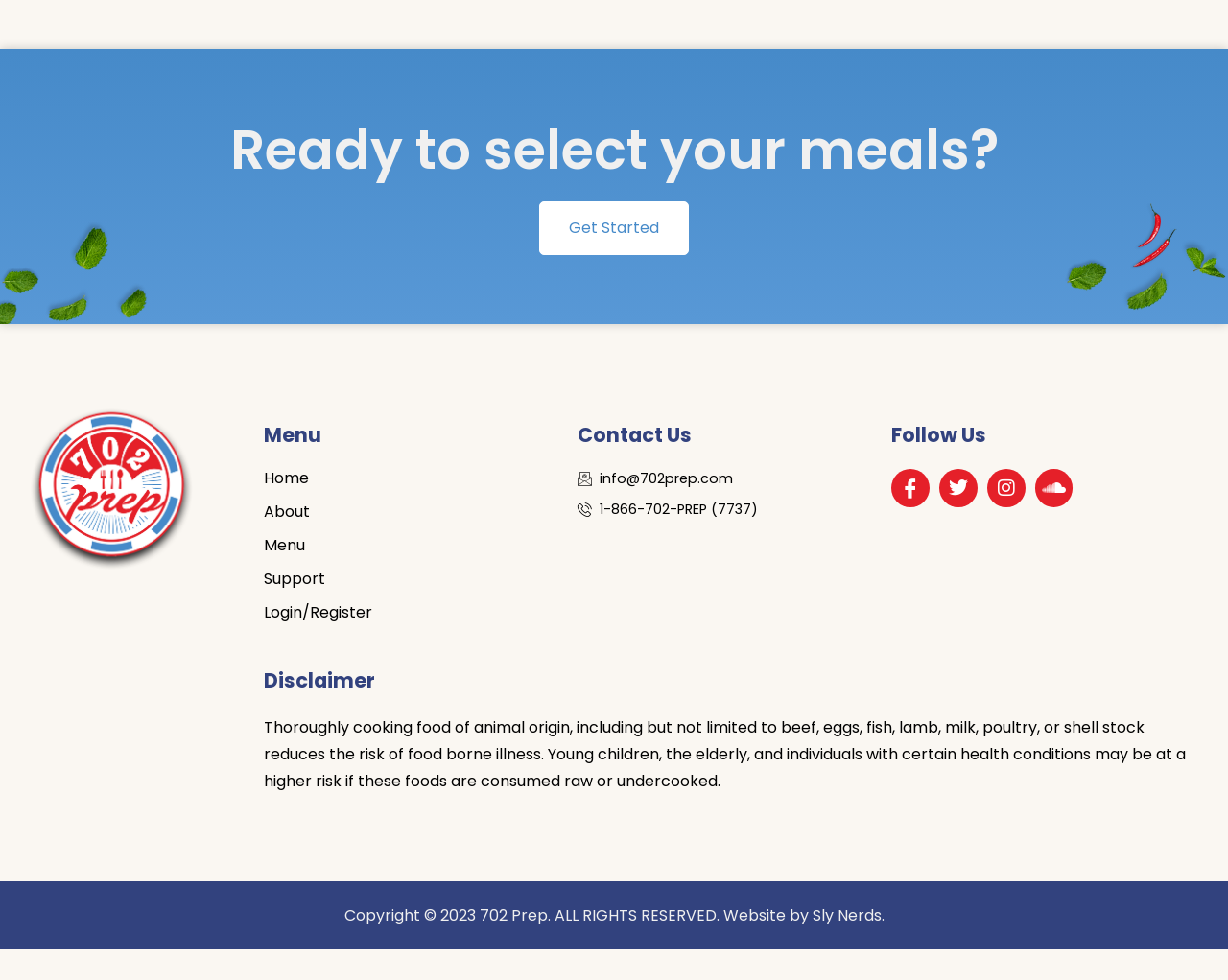Indicate the bounding box coordinates of the clickable region to achieve the following instruction: "View Menu."

[0.215, 0.547, 0.47, 0.567]